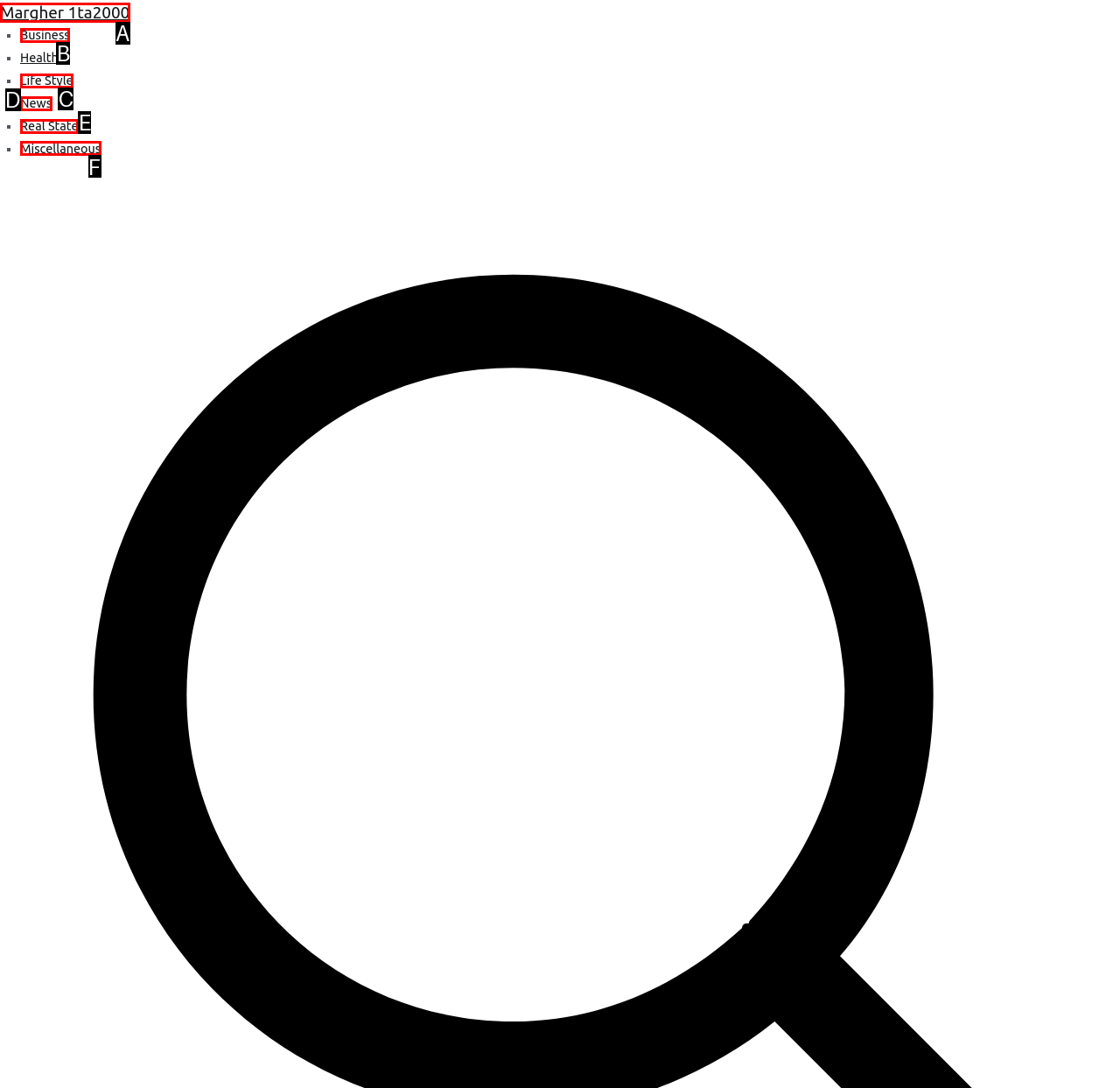Select the option that matches the description: Real State. Answer with the letter of the correct option directly.

E